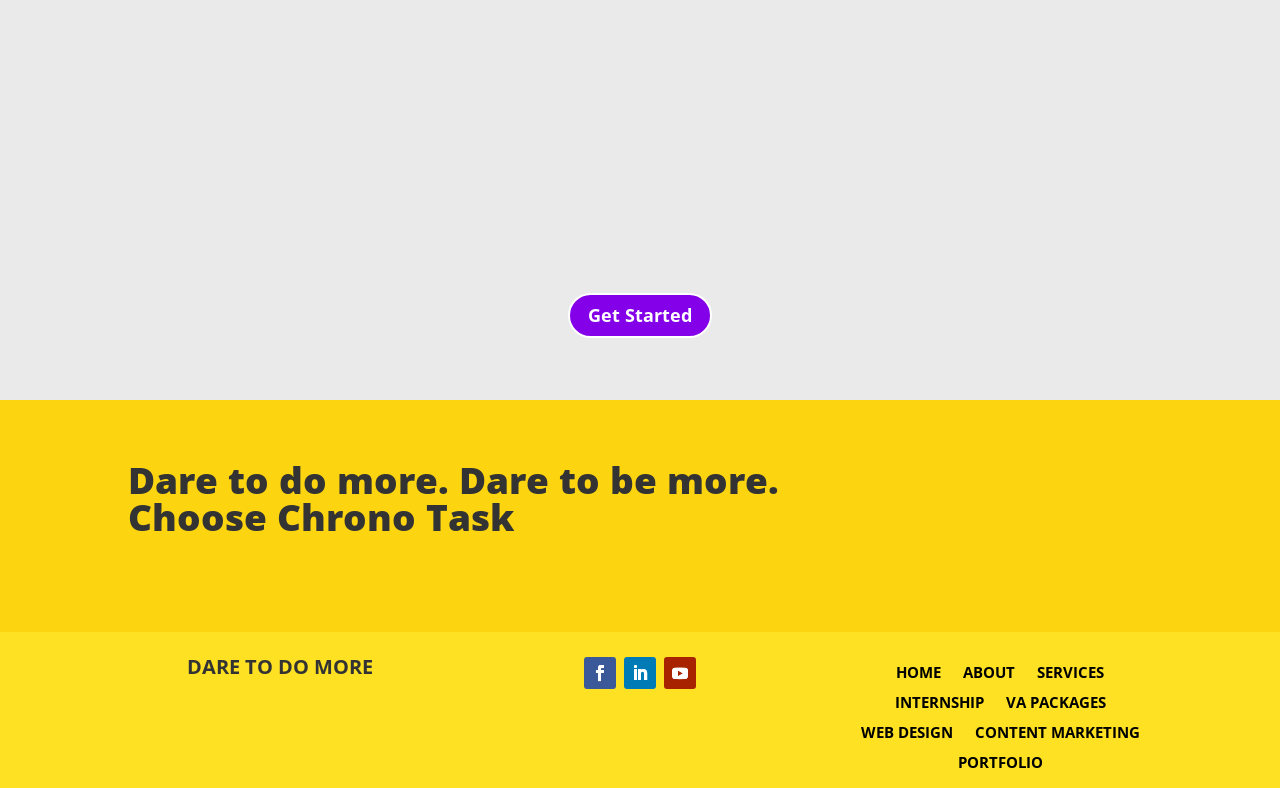Consider the image and give a detailed and elaborate answer to the question: 
What is the name of the virtual assistant?

I found the name 'Wency Blest' next to the title 'Virtual Assistant' on the webpage, which suggests that Wency Blest is the virtual assistant.